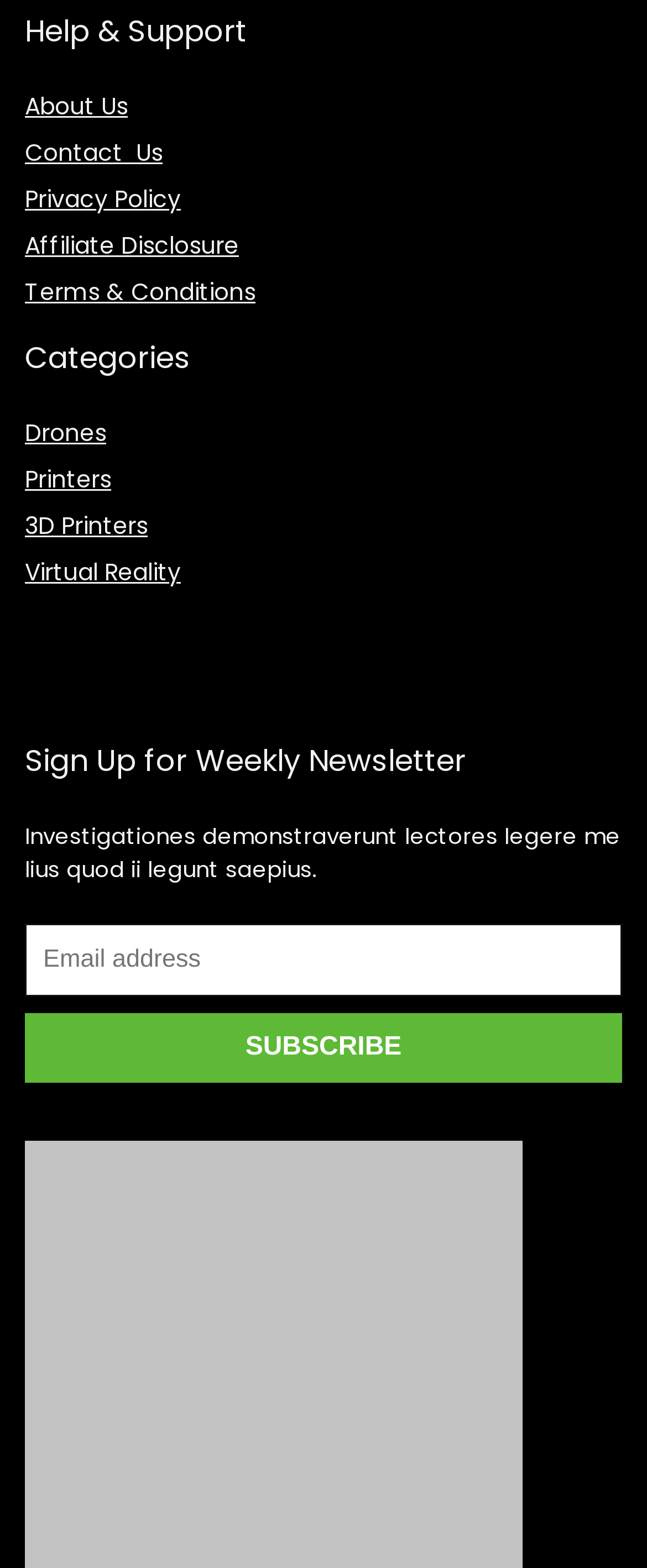Locate the bounding box for the described UI element: "3D Printers". Ensure the coordinates are four float numbers between 0 and 1, formatted as [left, top, right, bottom].

[0.038, 0.325, 0.228, 0.346]